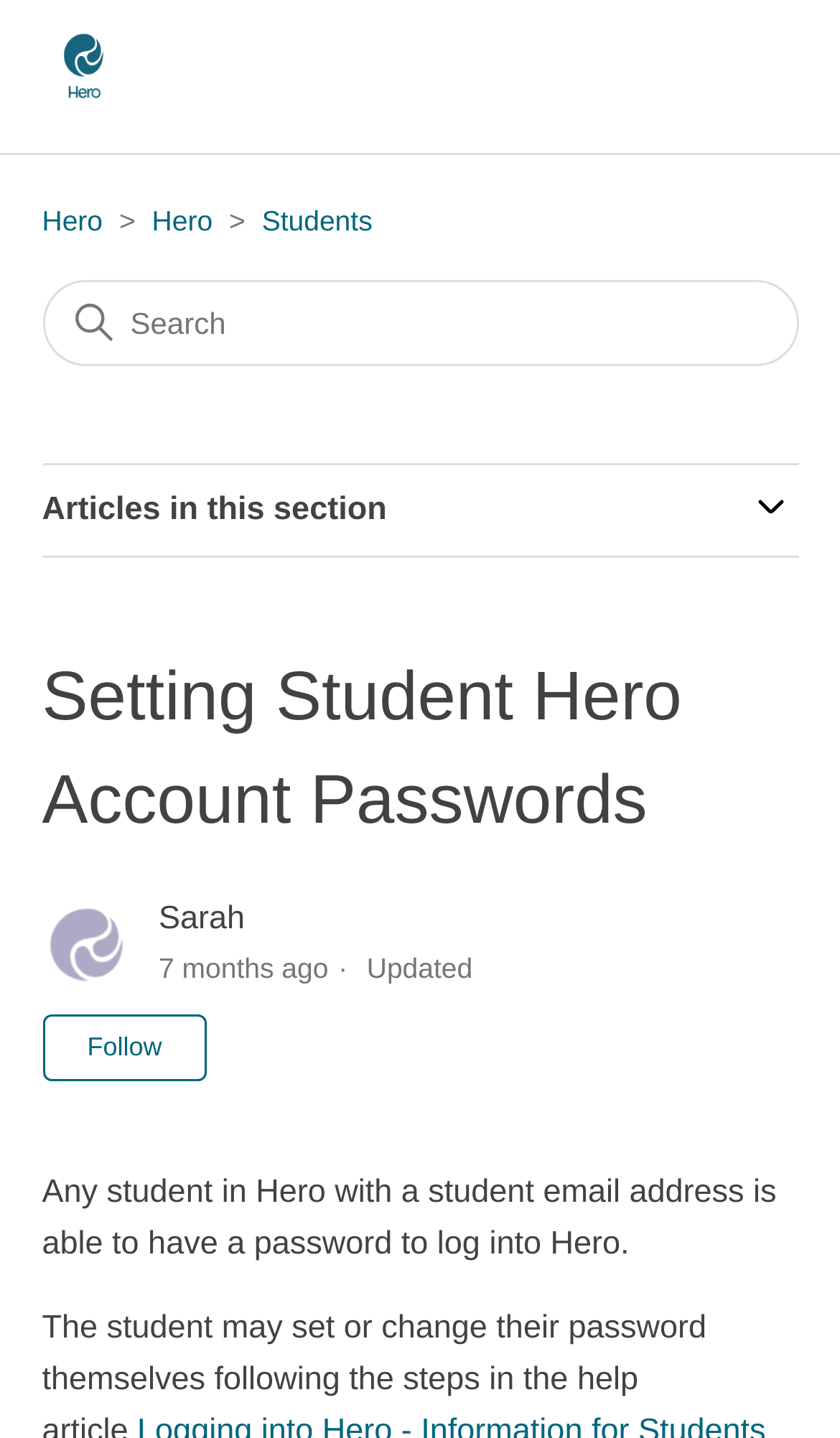Identify and provide the bounding box coordinates of the UI element described: "title="like this post"". The coordinates should be formatted as [left, top, right, bottom], with each number being a float between 0 and 1.

None